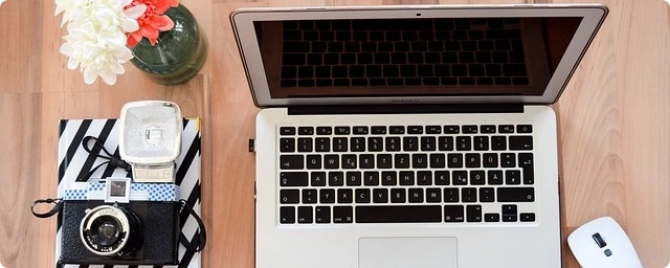What is placed on top of the striped notebook?
Answer the question in a detailed and comprehensive manner.

According to the caption, the camera is resting atop the striped notebook, which is situated to the left of the laptop, adding a touch of vintage aesthetic to the workspace.